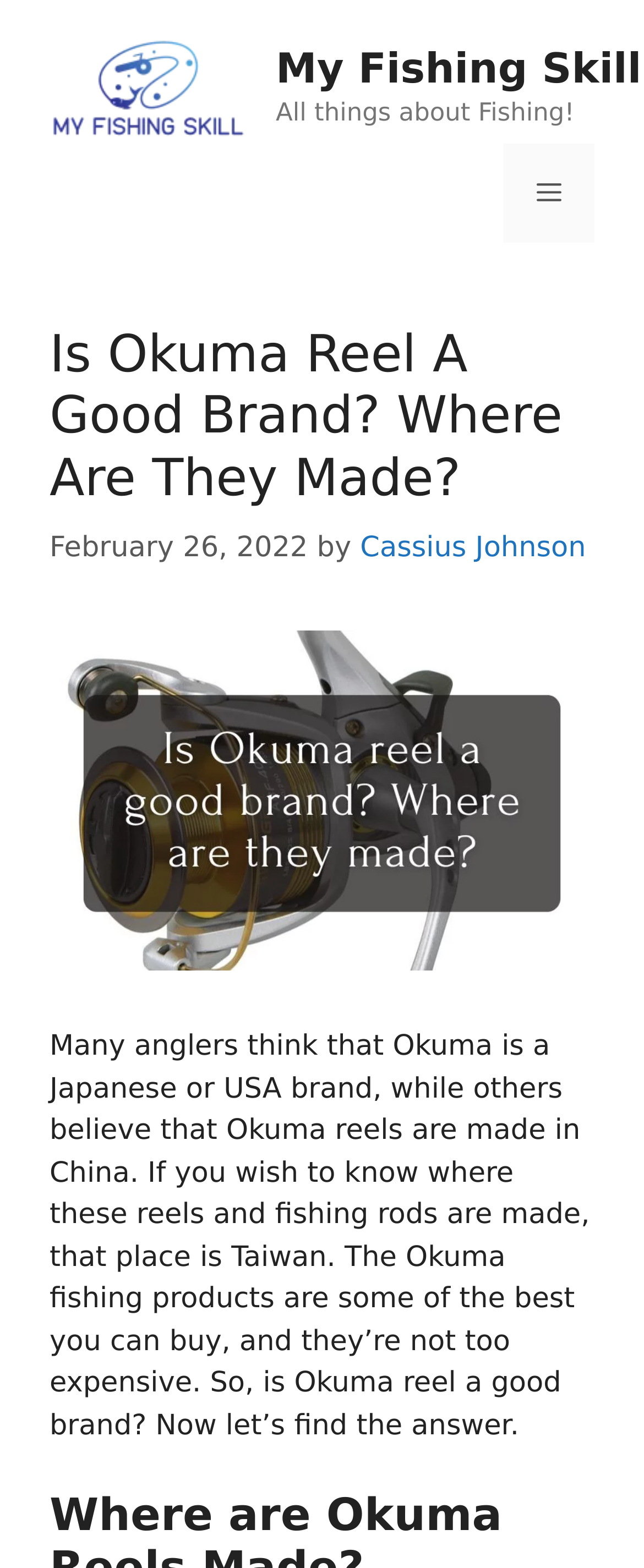When was the webpage content published?
Look at the image and provide a short answer using one word or a phrase.

February 26, 2022